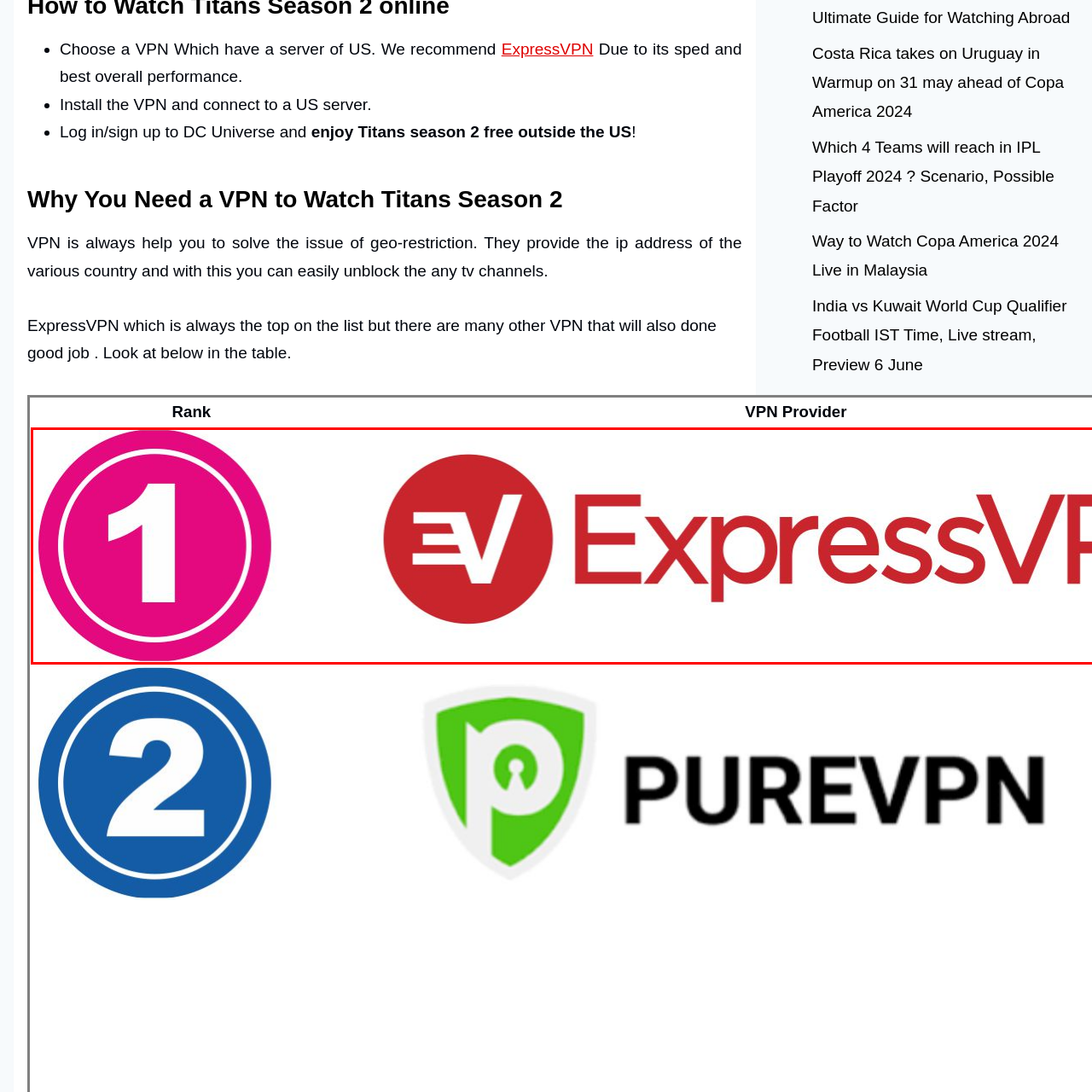Offer a detailed explanation of the elements found within the defined red outline.

The image features the number "1" prominently displayed in a vibrant pink circle, symbolizing the top recommendation for a VPN service. Adjacent to this is the logo of ExpressVPN, a well-known virtual private network provider. Below the number and logo, there's a contextual emphasis on the performance and speed of ExpressVPN, as referenced in accompanying text discussing its effectiveness in bypassing geo-restrictions for streaming services. This visual representation underscores the recommendation for using ExpressVPN to access platforms like DC Universe for viewers wanting to enjoy shows like Titans season 2 outside the United States.